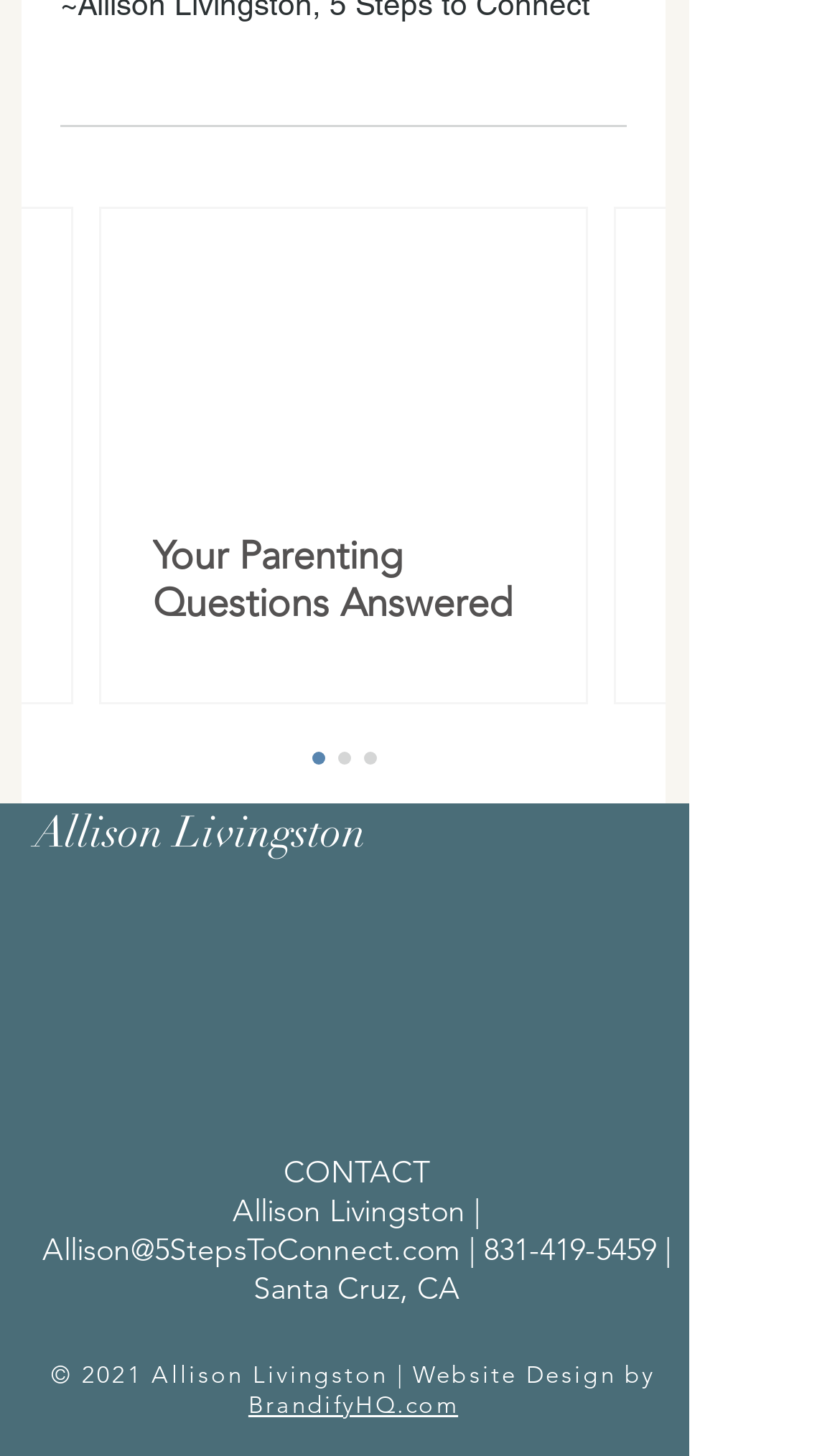From the screenshot, find the bounding box of the UI element matching this description: "parent_node: Your Parenting Questions Answered". Supply the bounding box coordinates in the form [left, top, right, bottom], each a float between 0 and 1.

[0.121, 0.143, 0.697, 0.33]